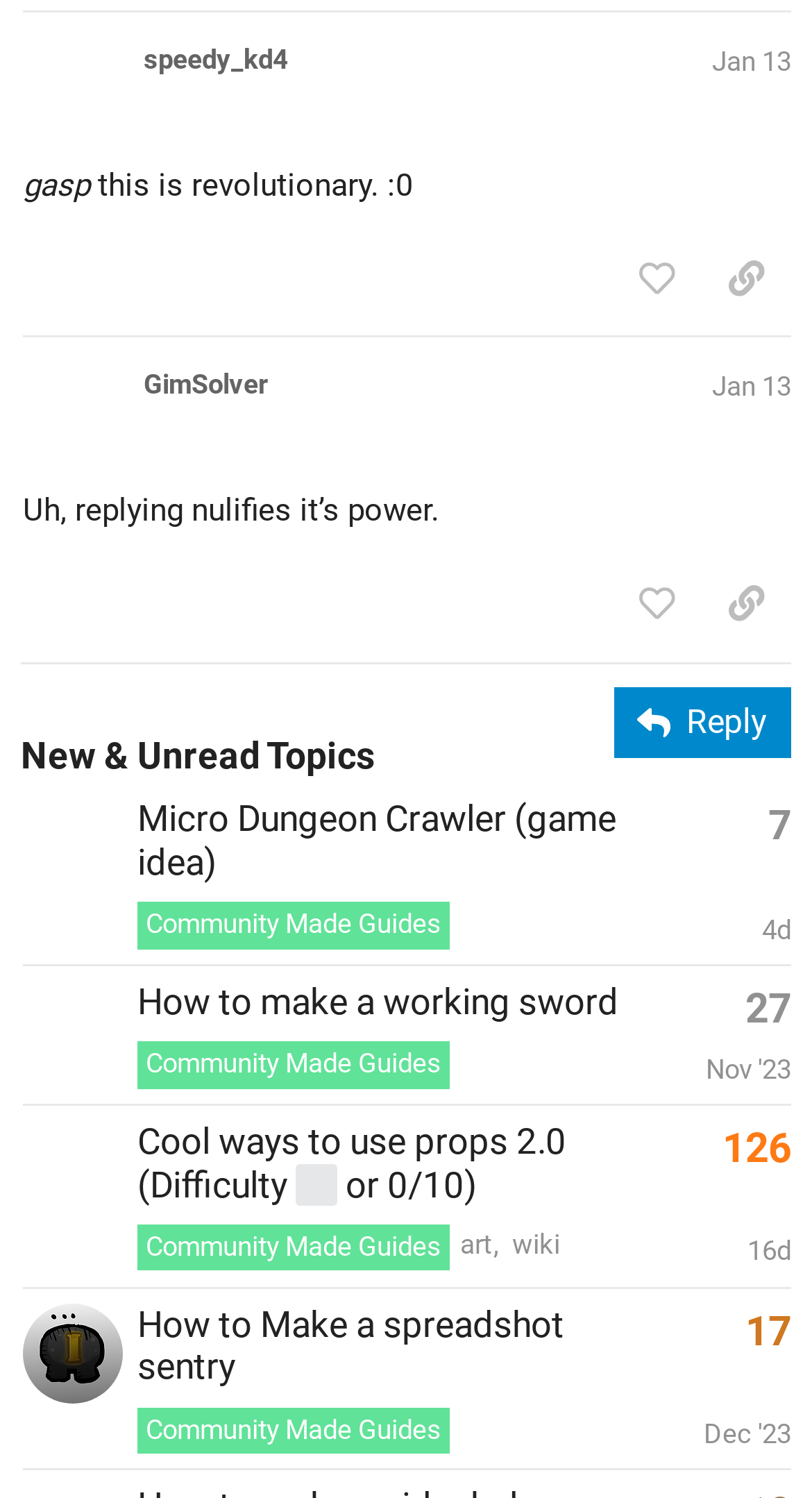How many replies does the third topic have?
Give a one-word or short-phrase answer derived from the screenshot.

126